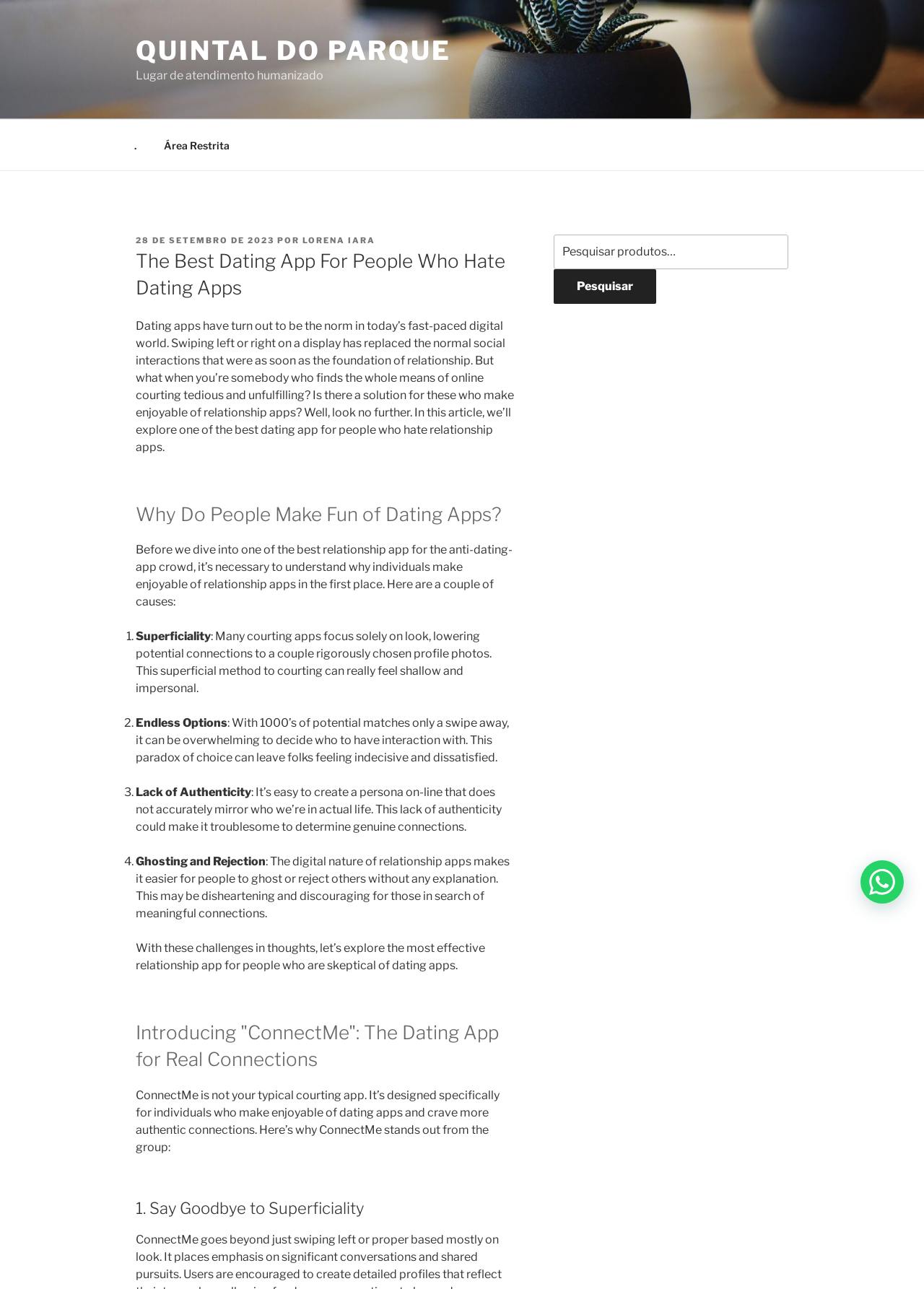Please reply with a single word or brief phrase to the question: 
What type of content is presented in the article?

Informative article